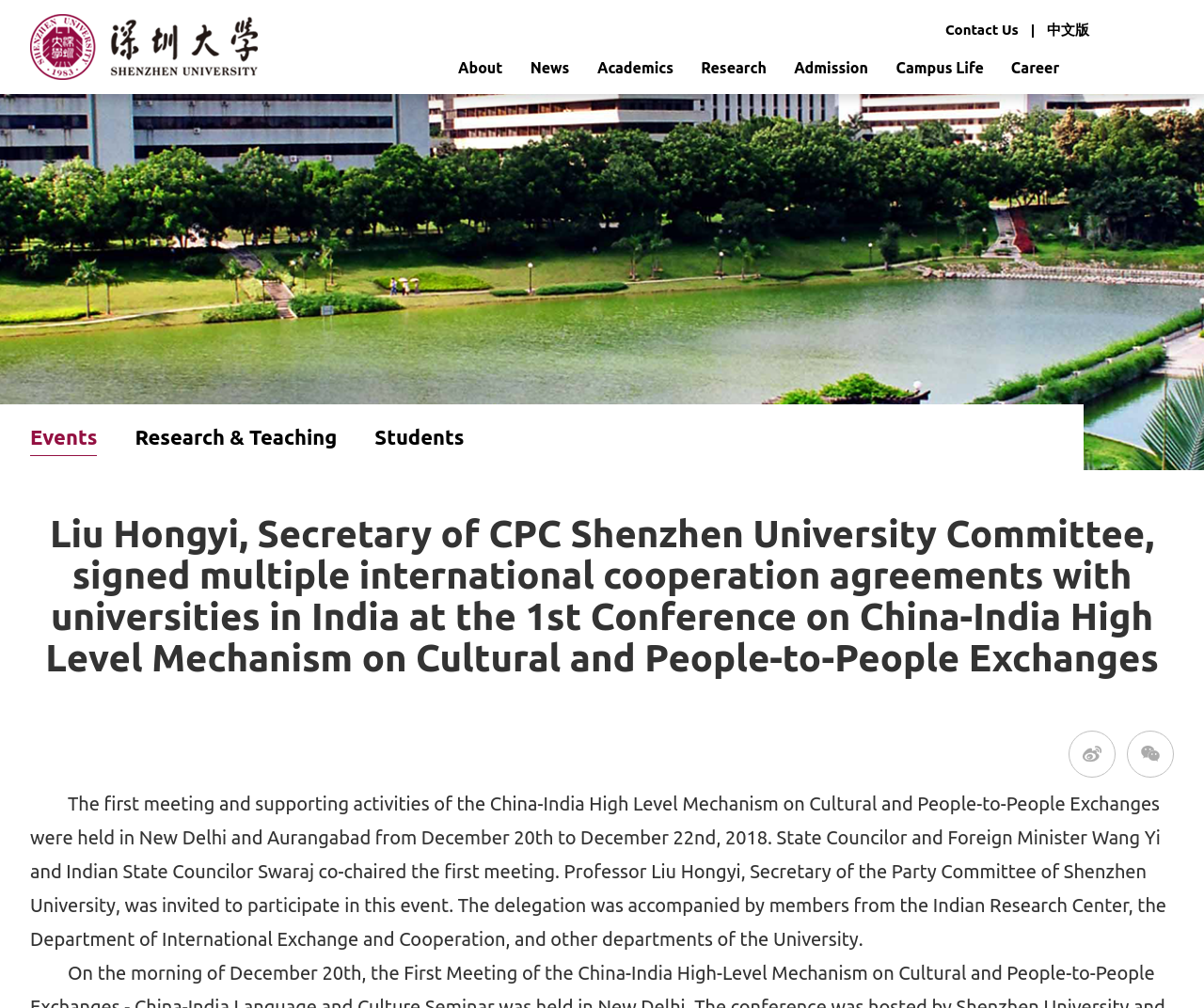Could you indicate the bounding box coordinates of the region to click in order to complete this instruction: "Check Campus Life".

[0.744, 0.059, 0.817, 0.076]